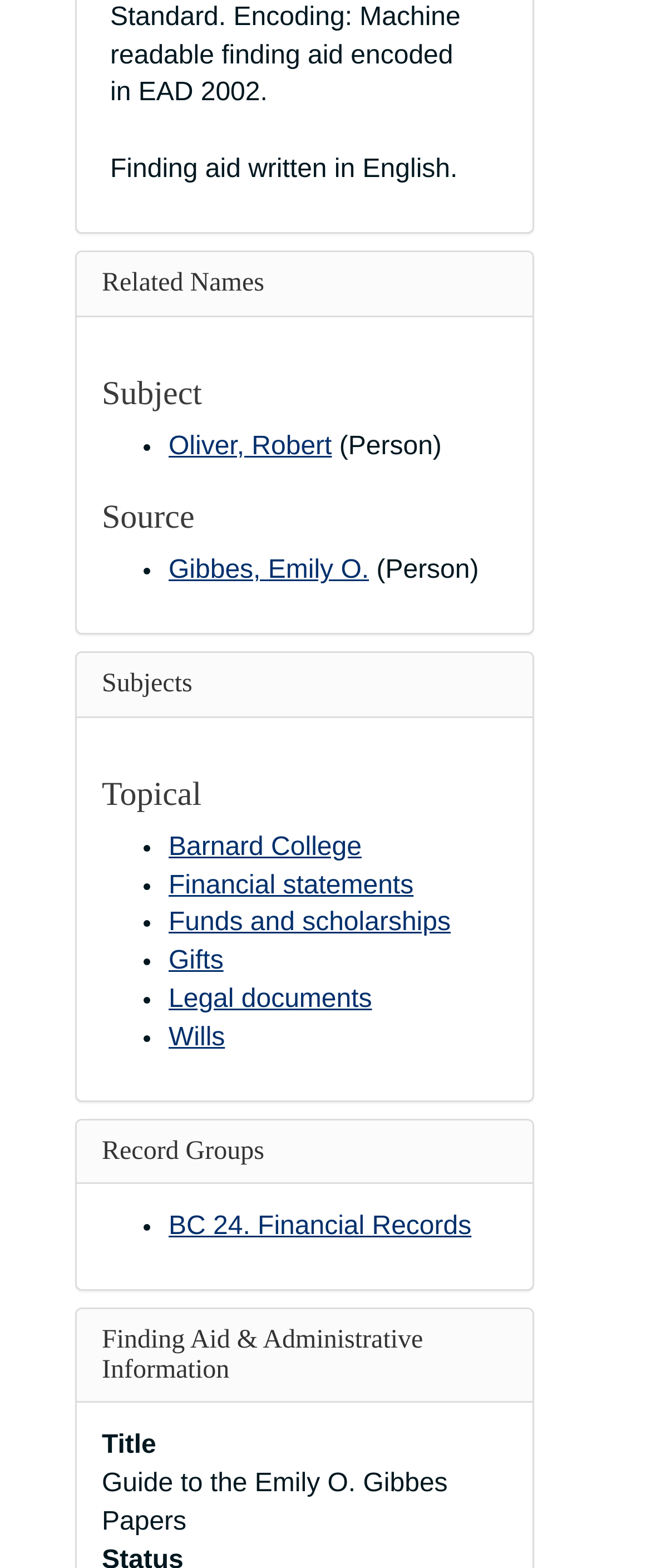What is the first related name?
Answer the question with as much detail as you can, using the image as a reference.

The answer can be found in the link element with the text 'Oliver, Robert' under the 'Related Names' heading.